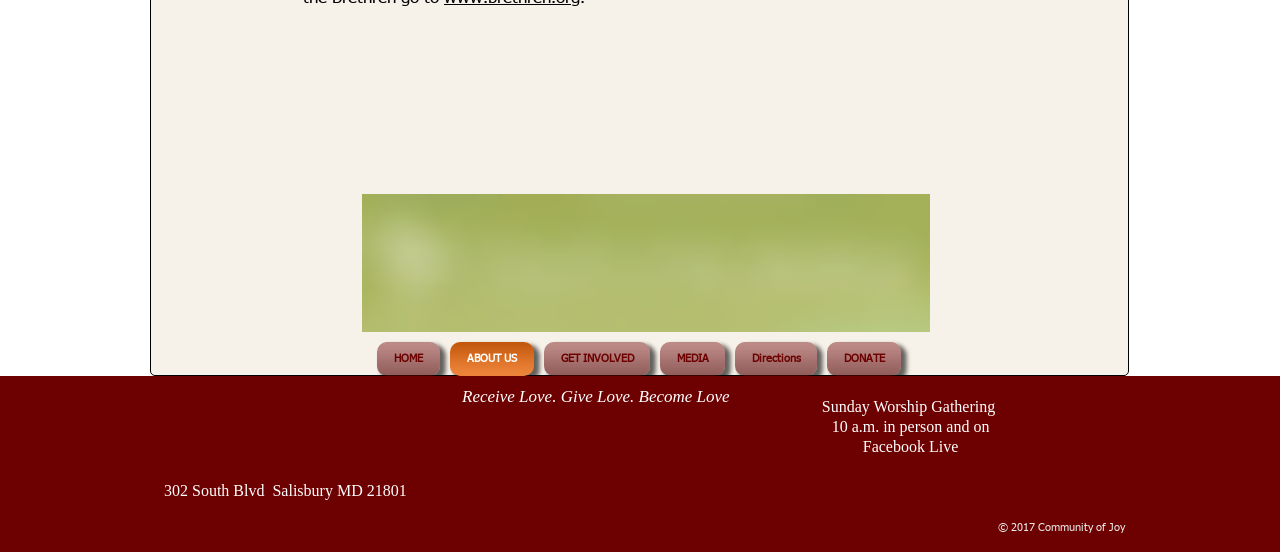What is the year of copyright?
Using the visual information, respond with a single word or phrase.

2017